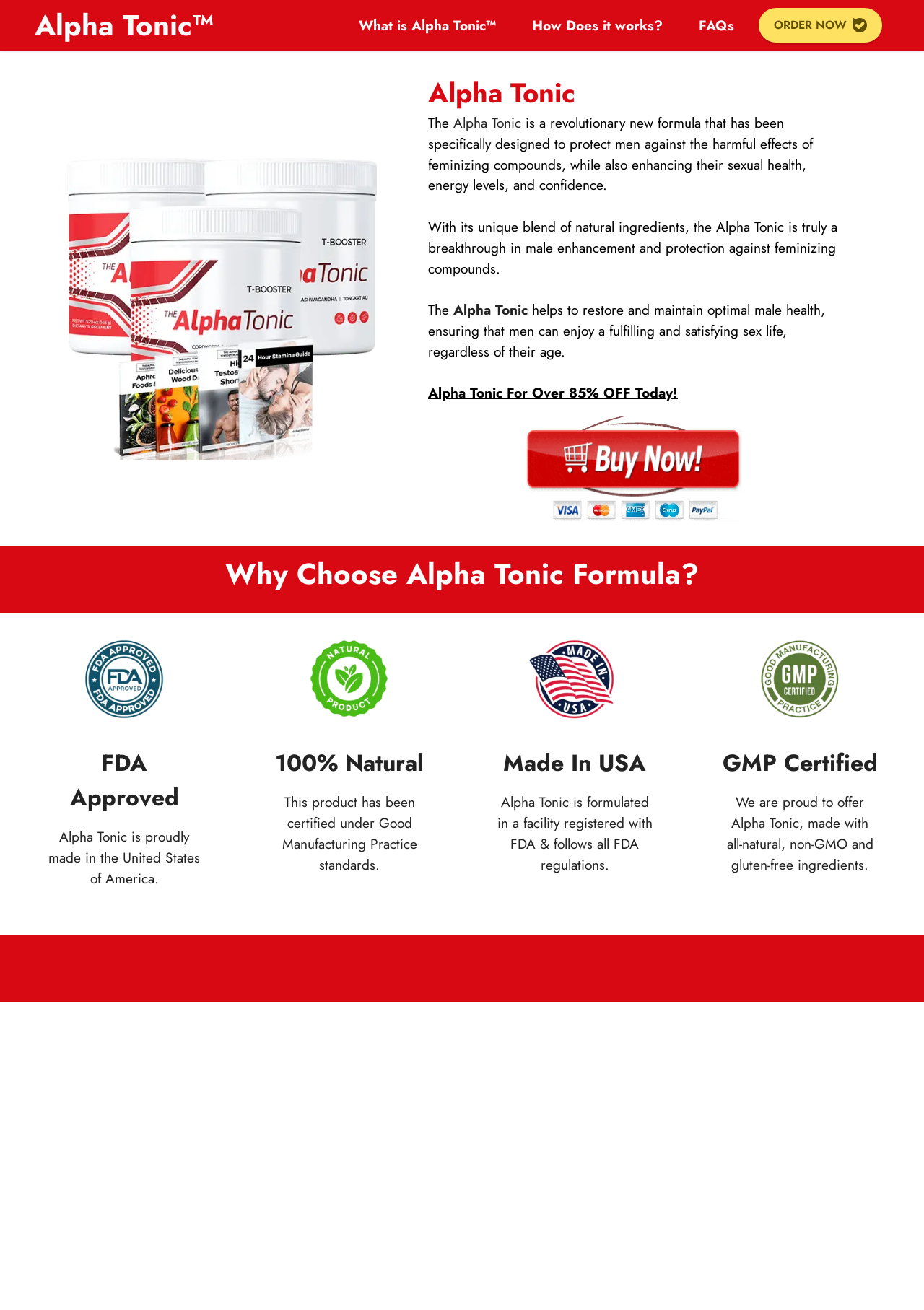Identify the bounding box coordinates of the clickable region to carry out the given instruction: "Click on the 'FAQs' link".

[0.751, 0.011, 0.799, 0.027]